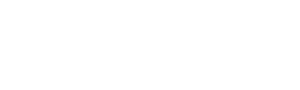Explain in detail what you see in the image.

This image, likely representative of minimalism, embodies the principles of minimalist interior design, which emphasizes simplicity and functionality. It aligns with the theme of the article titled "What Is Minimalist Interior Design Renovation Style? | 7 Tips to Implement It," featured on the Space and Designs website. The design often showcases clean lines, a neutral color palette, and an uncluttered aesthetic, aiming to create a serene and organized living space. This visual encapsulates the essence of minimalist design, making it an ideal illustration for readers seeking to implement minimalist principles in their own home decor and renovation projects.